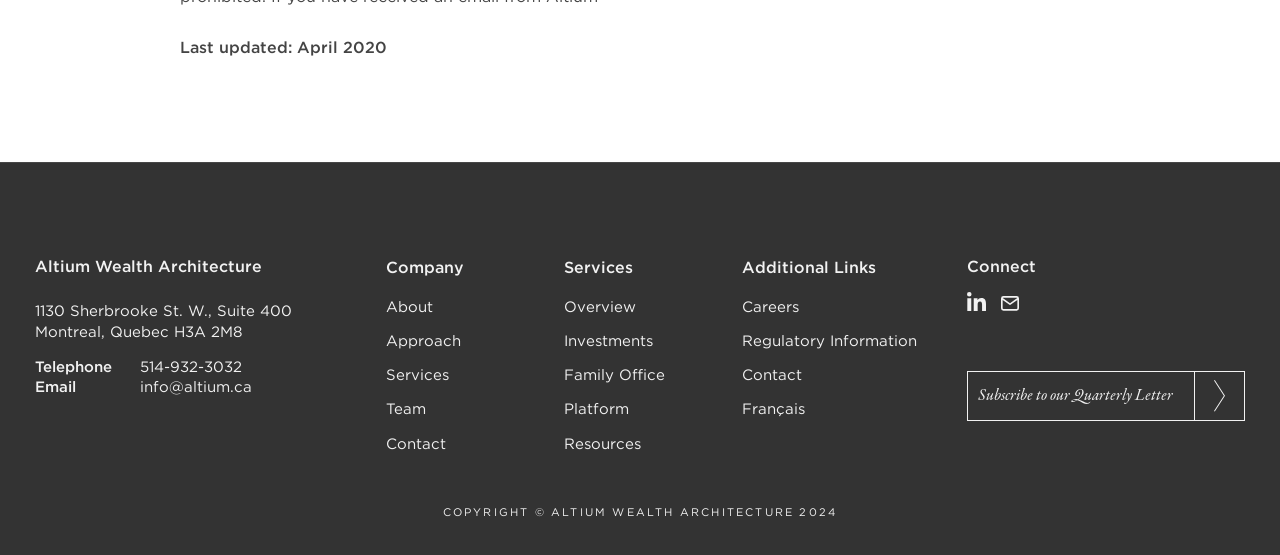Please determine the bounding box coordinates of the element's region to click for the following instruction: "Click Contact".

[0.302, 0.781, 0.348, 0.815]